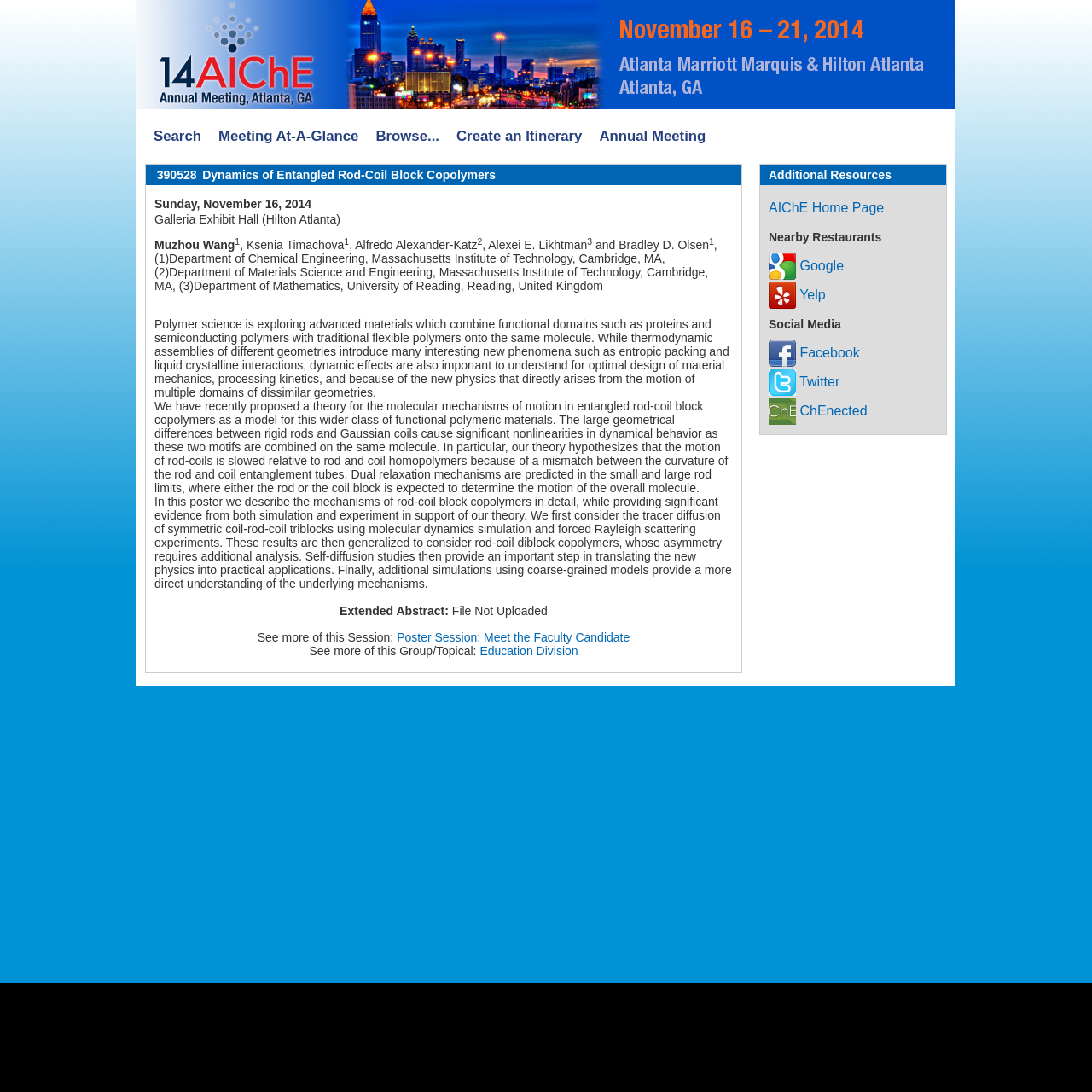Identify the bounding box coordinates of the region that needs to be clicked to carry out this instruction: "Create an Itinerary". Provide these coordinates as four float numbers ranging from 0 to 1, i.e., [left, top, right, bottom].

[0.41, 0.112, 0.541, 0.138]